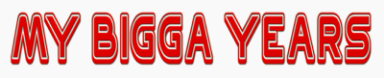Please answer the following question using a single word or phrase: 
What is the purpose of the text 'MY BIGGA YEARS'?

Title or header